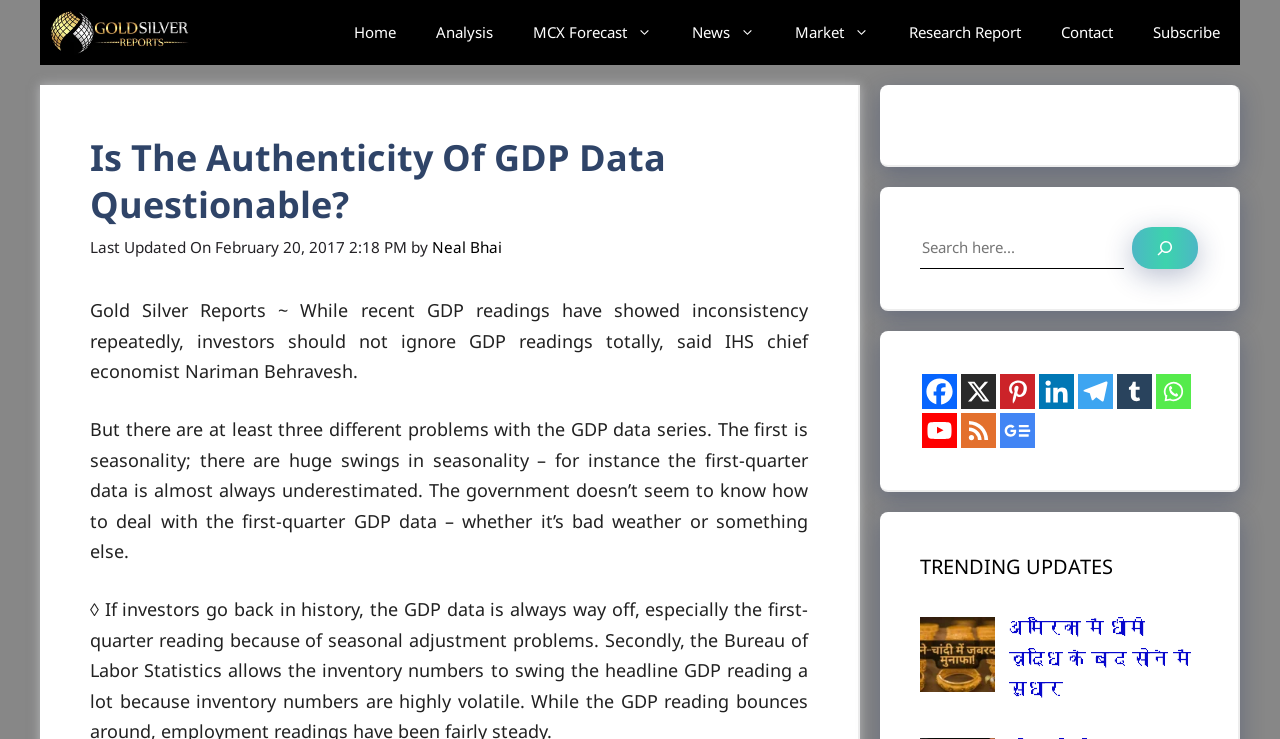Specify the bounding box coordinates for the region that must be clicked to perform the given instruction: "Search for something".

[0.719, 0.307, 0.936, 0.364]